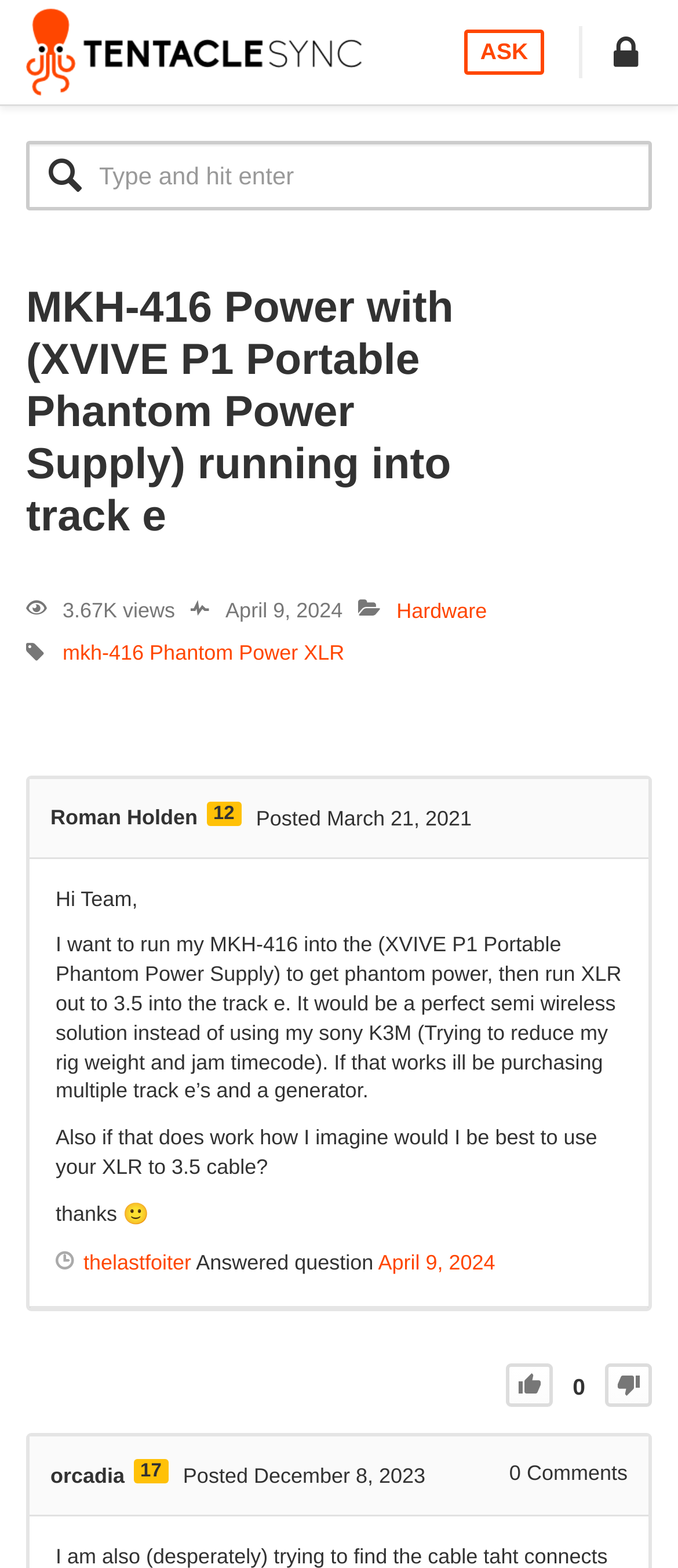Determine the bounding box coordinates of the region I should click to achieve the following instruction: "Click on the 'ASK' button". Ensure the bounding box coordinates are four float numbers between 0 and 1, i.e., [left, top, right, bottom].

[0.685, 0.019, 0.803, 0.048]